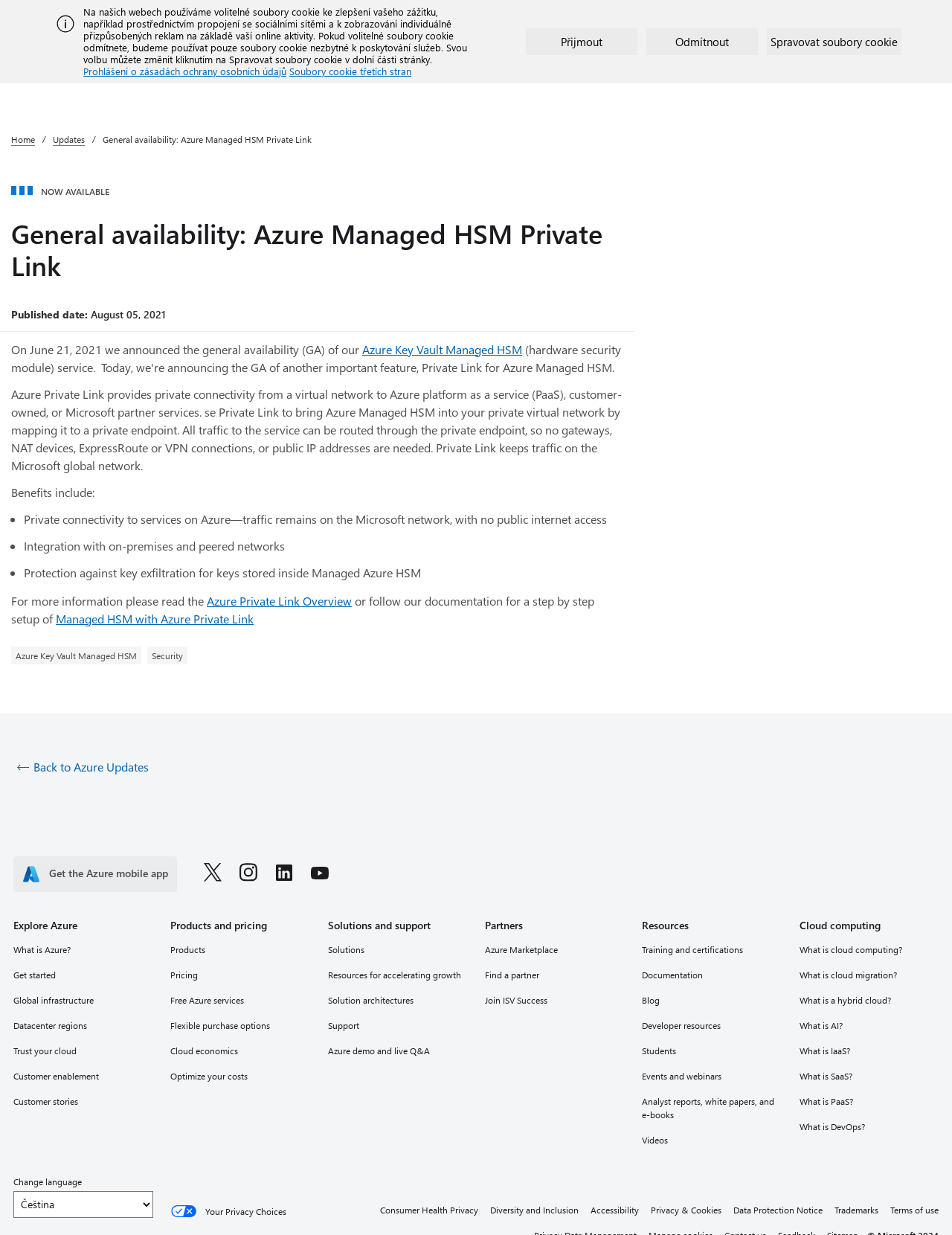Using the given description, provide the bounding box coordinates formatted as (top-left x, top-left y, bottom-right x, bottom-right y), with all values being floating point numbers between 0 and 1. Description: Training and certifications

[0.674, 0.762, 0.821, 0.775]